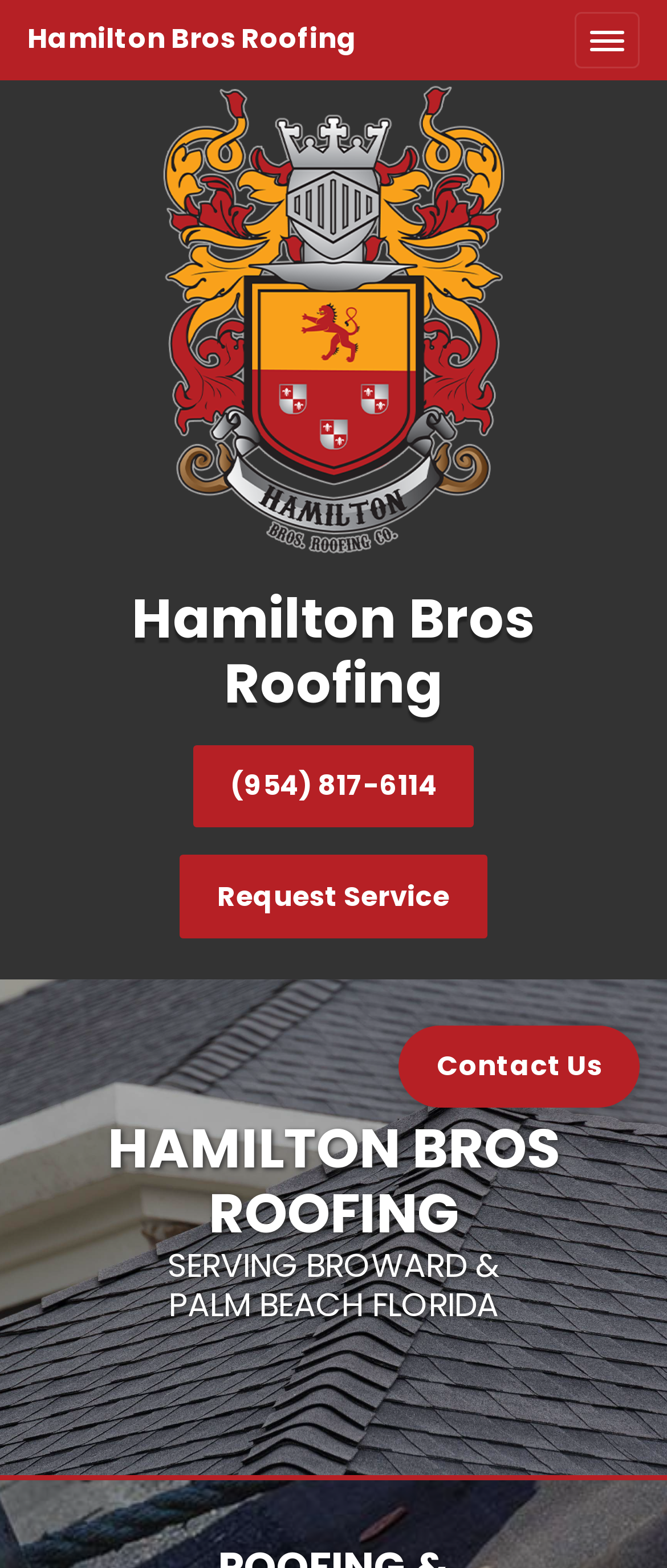What is the text on the right side of the webpage?
Please describe in detail the information shown in the image to answer the question.

I found the text by looking at the StaticText element with the text 'Contact Us' which is located on the right side of the webpage.